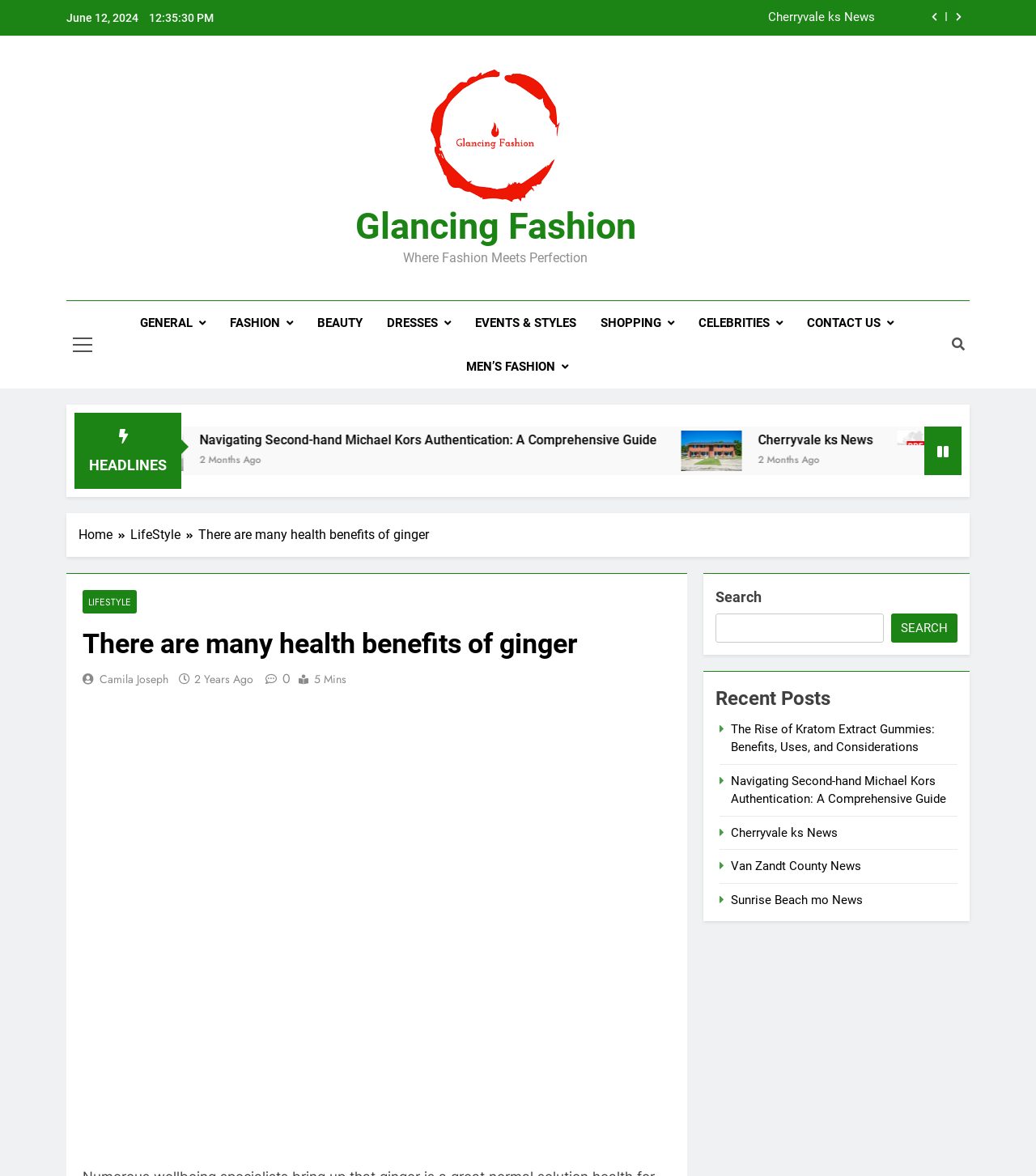Determine the bounding box coordinates of the region I should click to achieve the following instruction: "Click the search button". Ensure the bounding box coordinates are four float numbers between 0 and 1, i.e., [left, top, right, bottom].

[0.86, 0.522, 0.924, 0.546]